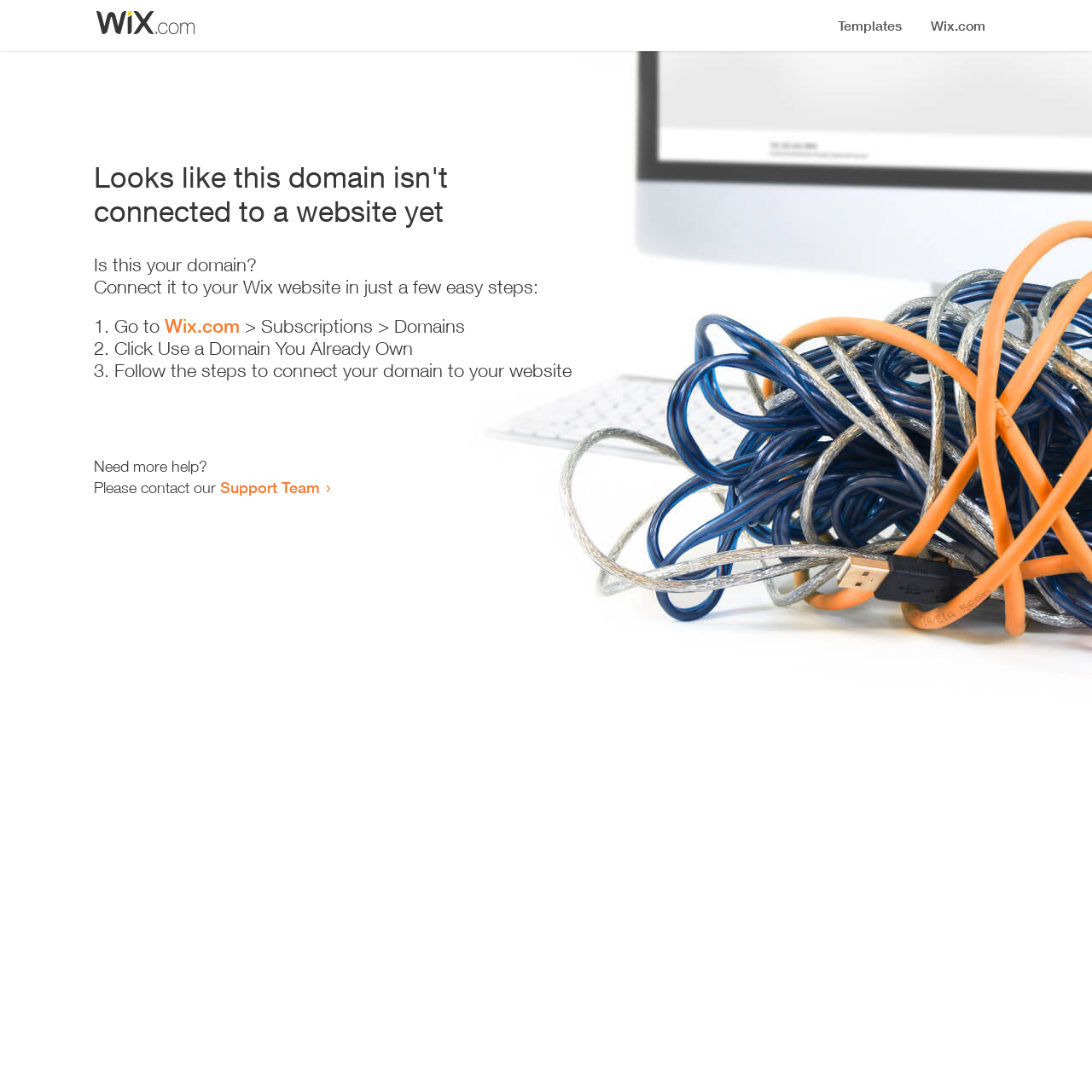What is the current status of the domain?
Using the screenshot, give a one-word or short phrase answer.

Not connected